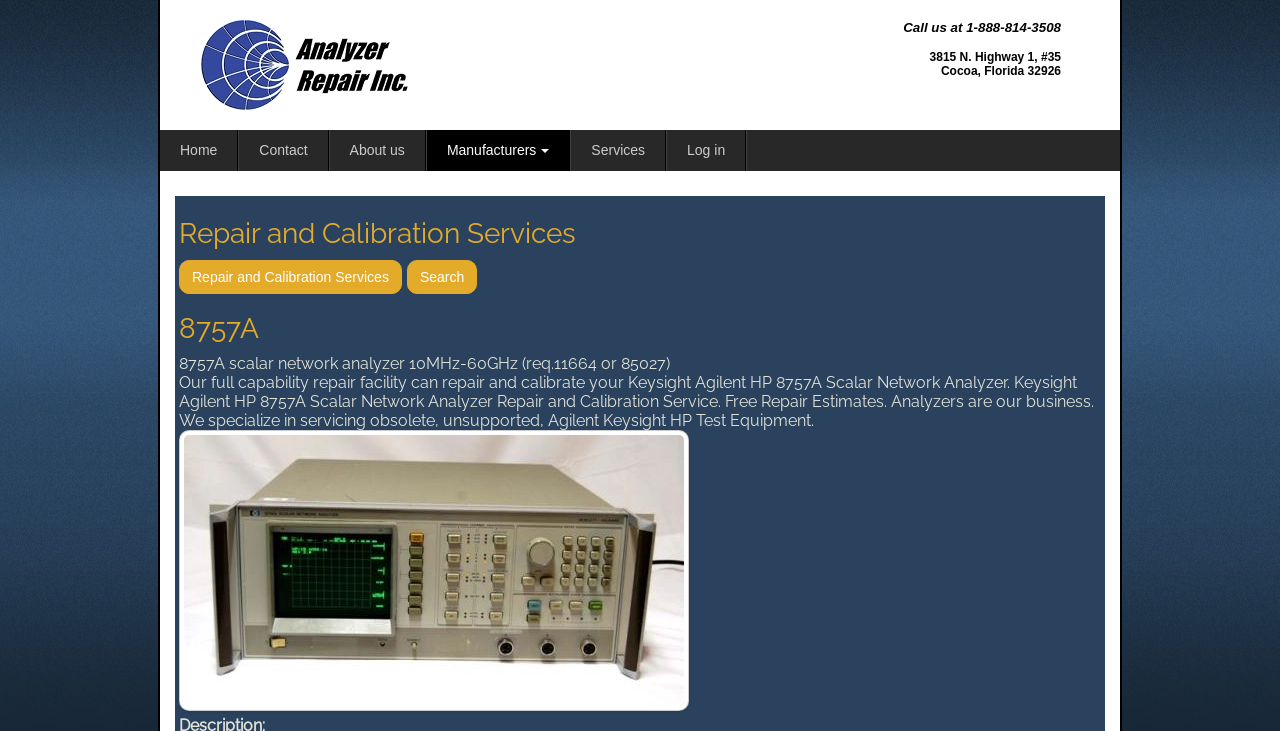Please find and report the bounding box coordinates of the element to click in order to perform the following action: "View the 'About us' page". The coordinates should be expressed as four float numbers between 0 and 1, in the format [left, top, right, bottom].

[0.258, 0.178, 0.333, 0.234]